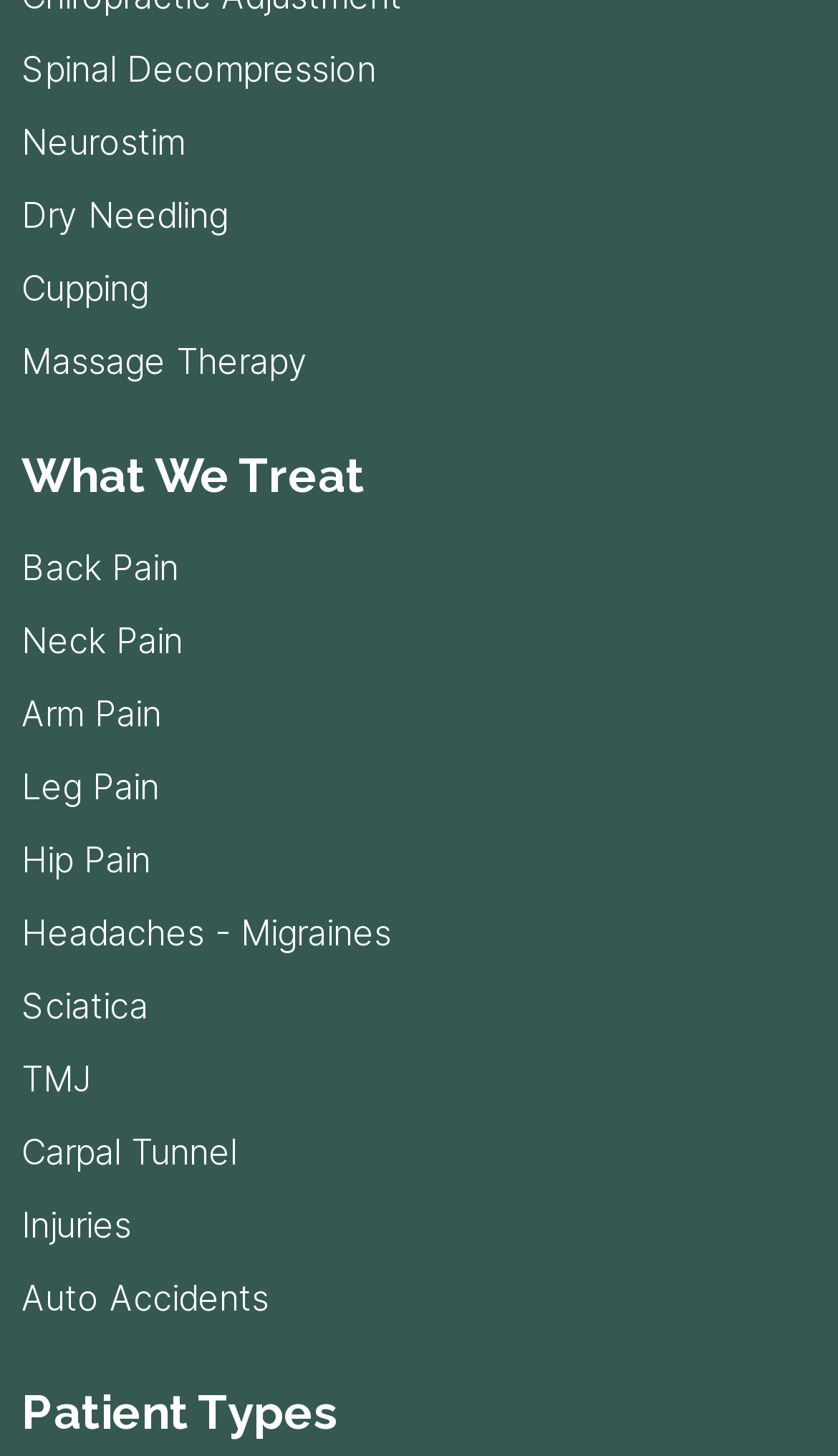Please specify the bounding box coordinates of the clickable section necessary to execute the following command: "View January 2023".

None